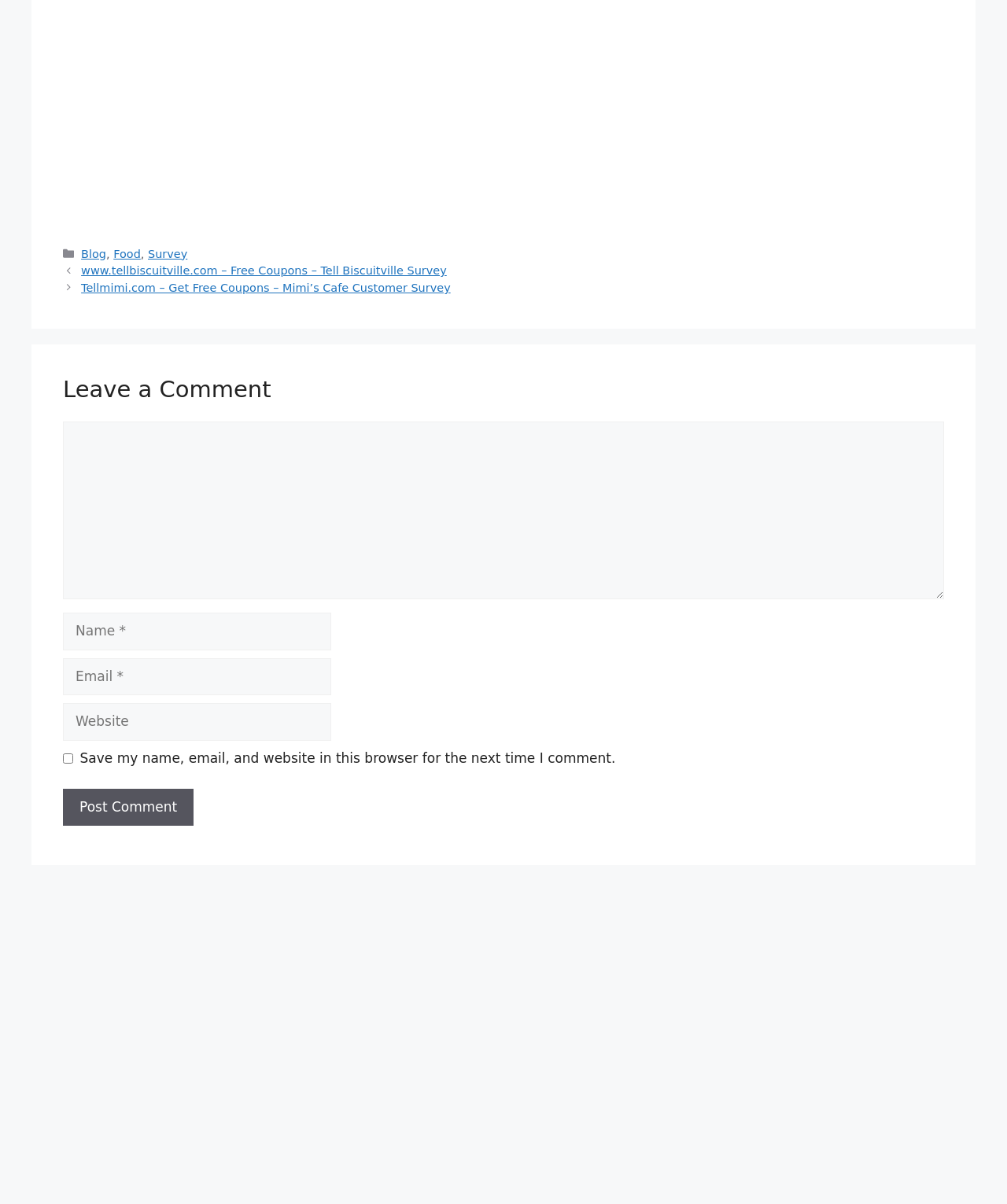Return the bounding box coordinates of the UI element that corresponds to this description: "parent_node: Comment name="url" placeholder="Website"". The coordinates must be given as four float numbers in the range of 0 and 1, [left, top, right, bottom].

[0.062, 0.584, 0.329, 0.615]